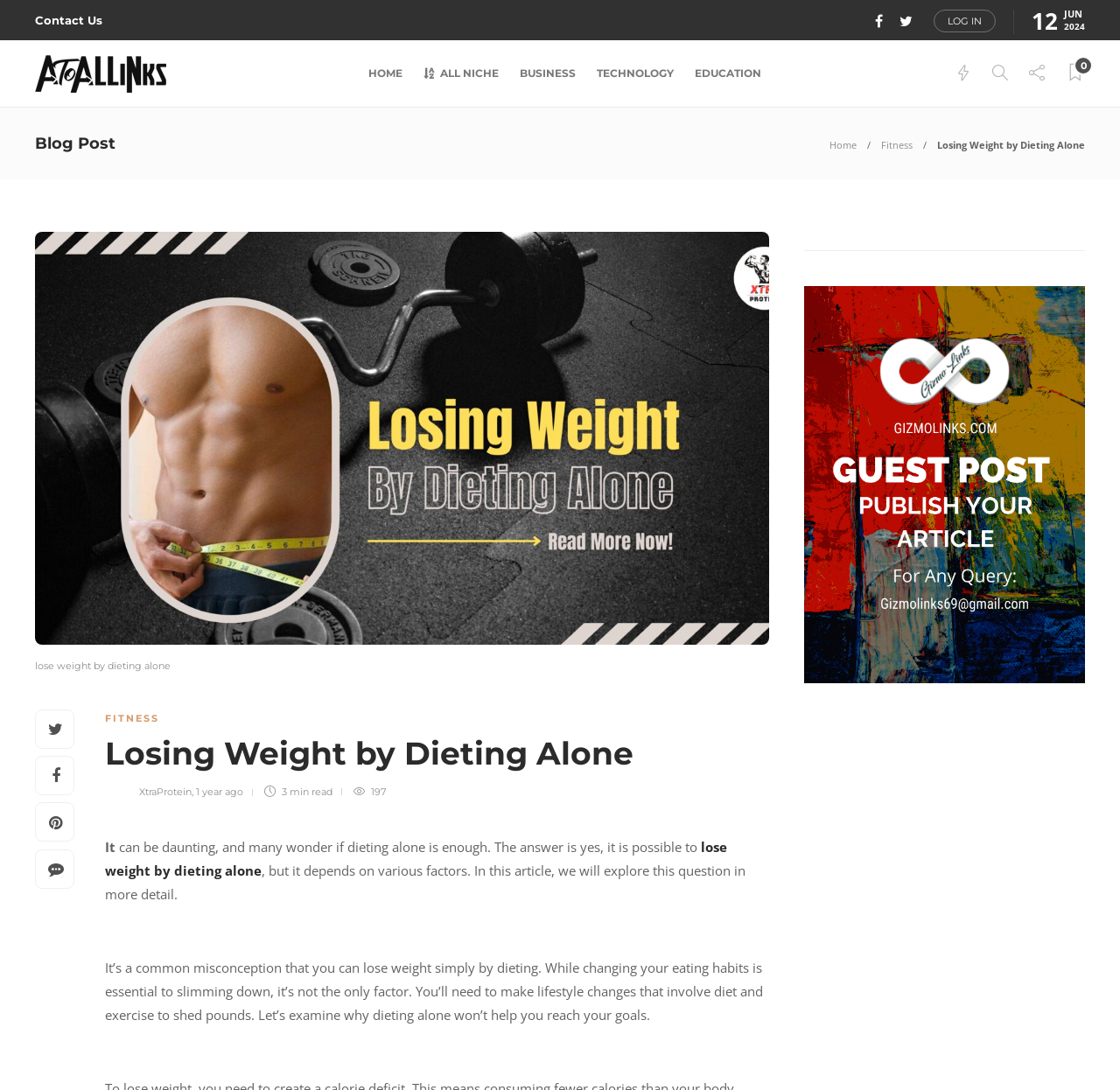Identify the bounding box of the HTML element described here: "parent_node: XtraProtein, 1 year ago". Provide the coordinates as four float numbers between 0 and 1: [left, top, right, bottom].

[0.094, 0.72, 0.124, 0.732]